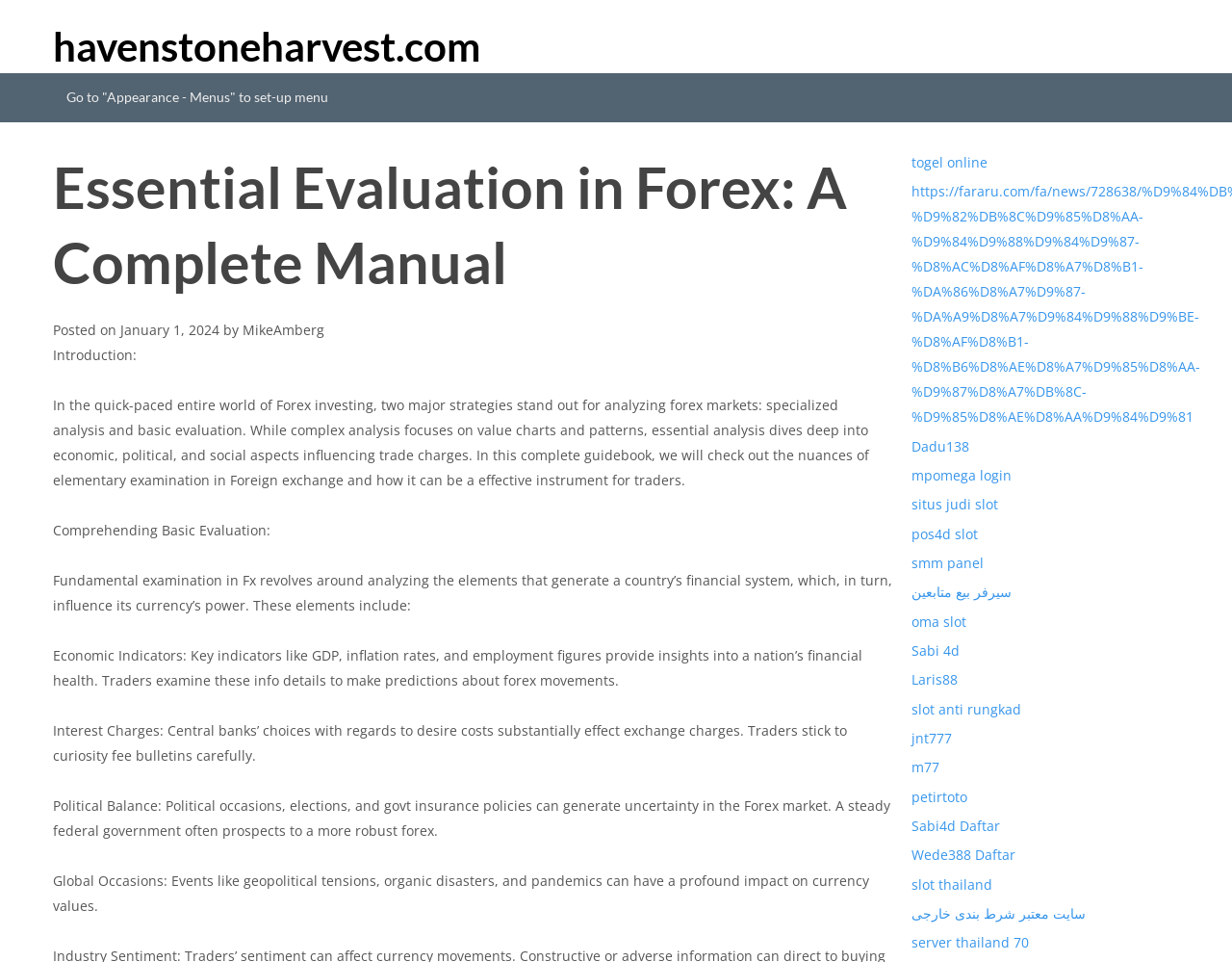Using the given element description, provide the bounding box coordinates (top-left x, top-left y, bottom-right x, bottom-right y) for the corresponding UI element in the screenshot: سایت معتبر شرط بندی خارجی

[0.74, 0.94, 0.882, 0.959]